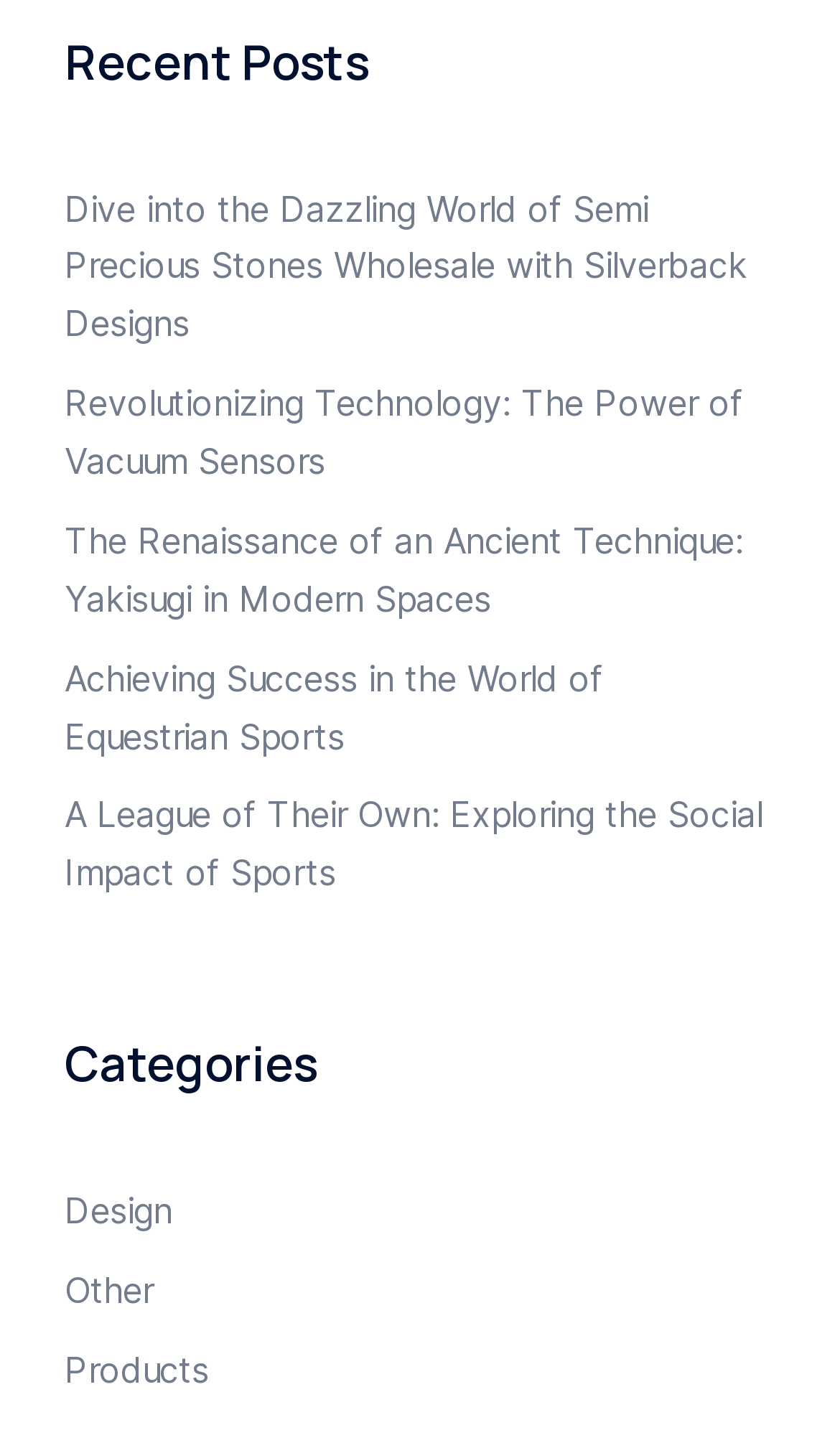What is the title of the third post?
Using the information from the image, give a concise answer in one word or a short phrase.

The Renaissance of an Ancient Technique: Yakisugi in Modern Spaces